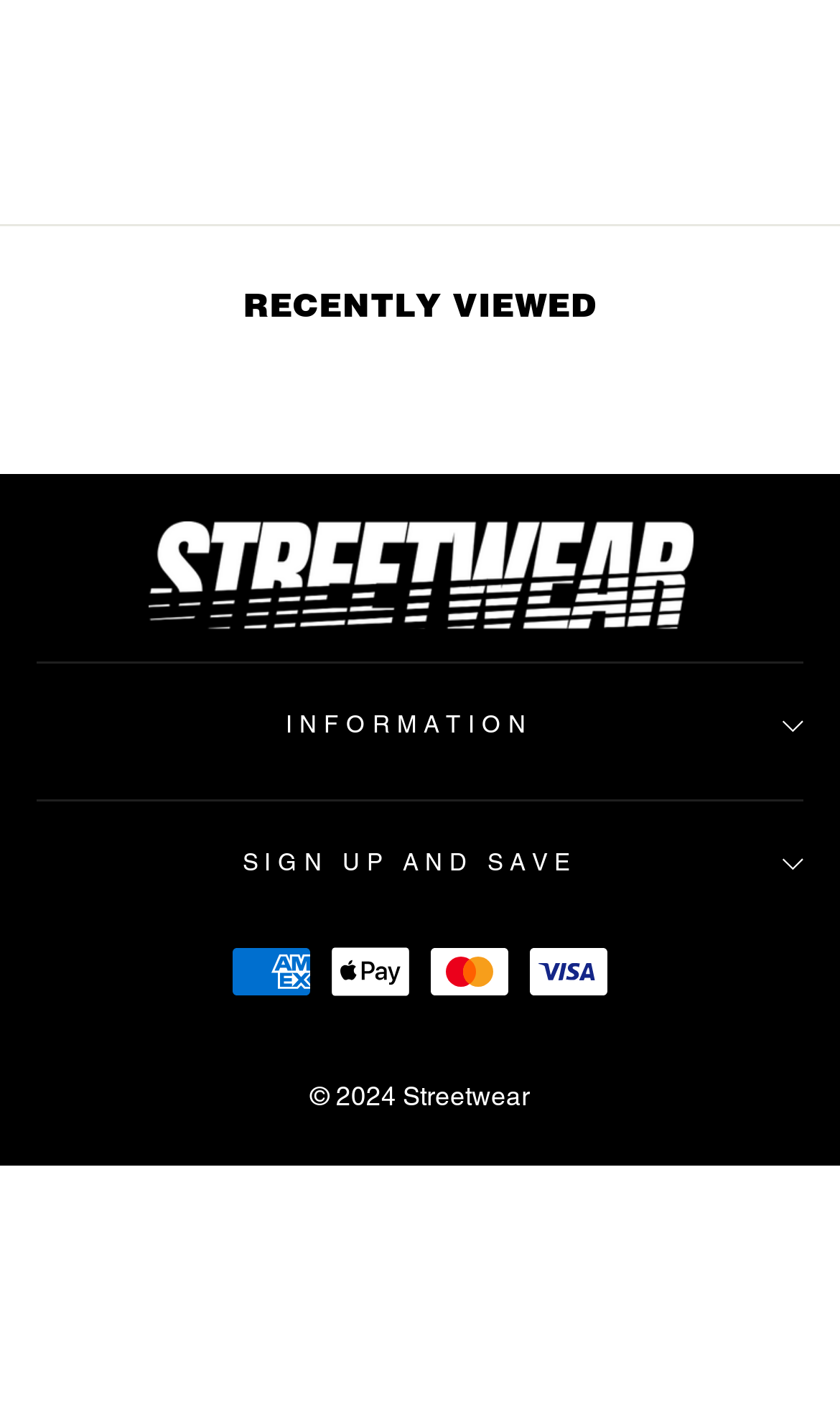How many payment methods are accepted?
By examining the image, provide a one-word or phrase answer.

4